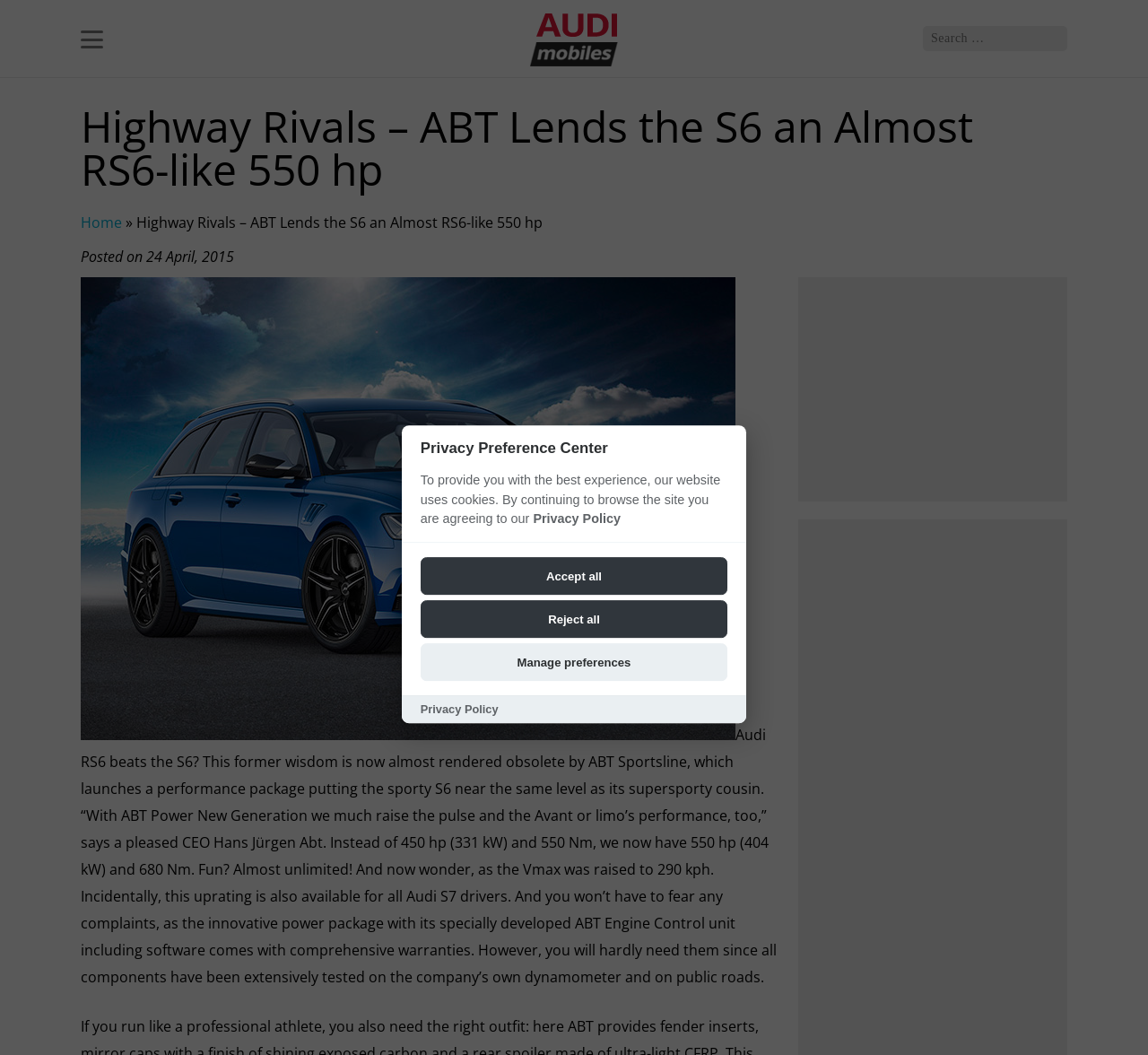Return the bounding box coordinates of the UI element that corresponds to this description: "alt="Audimobiles logo"". The coordinates must be given as four float numbers in the range of 0 and 1, [left, top, right, bottom].

[0.462, 0.0, 0.538, 0.065]